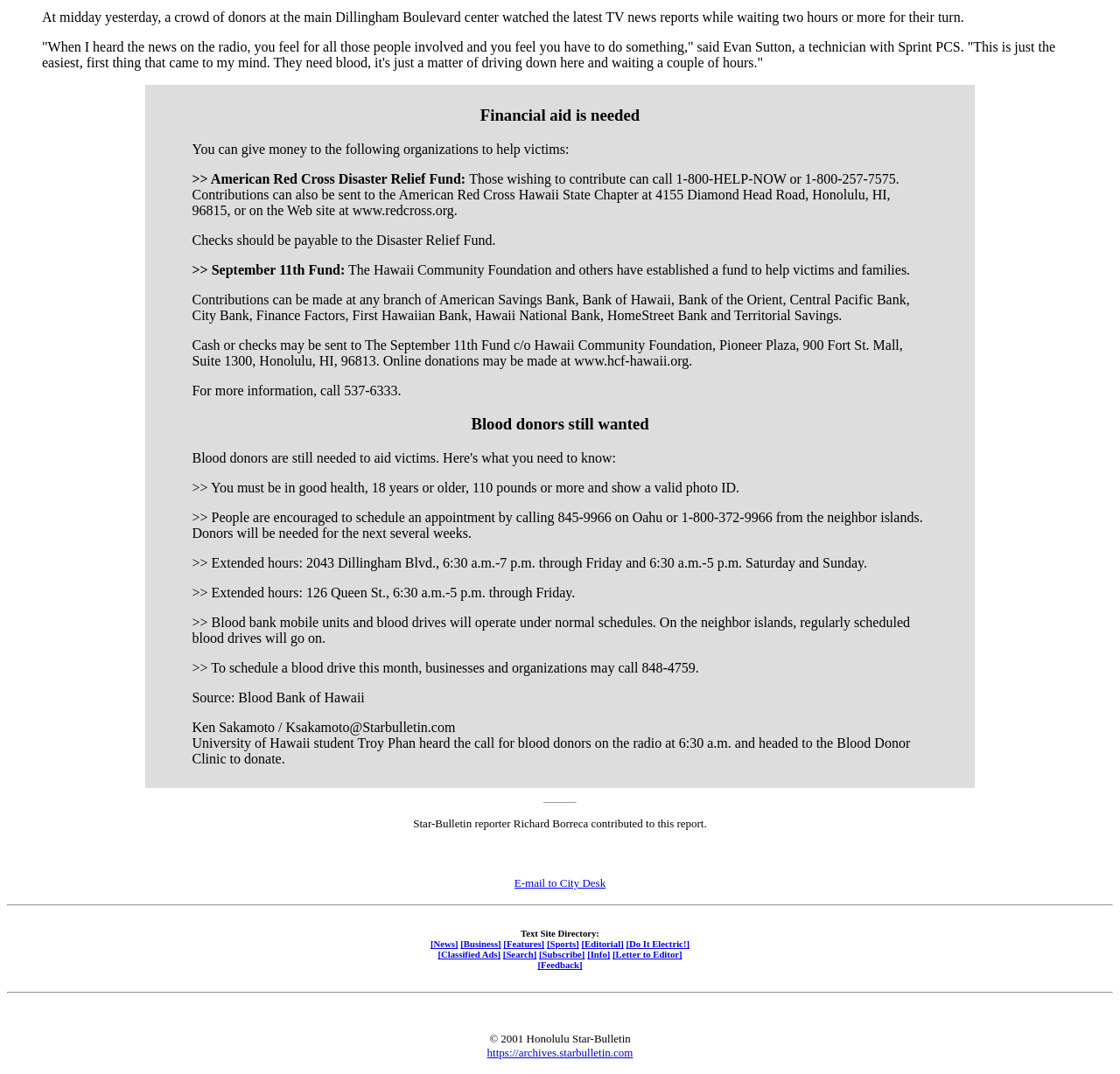For the element described, predict the bounding box coordinates as (top-left x, top-left y, bottom-right x, bottom-right y). All values should be between 0 and 1. Element description: [Editorial]

[0.519, 0.874, 0.557, 0.883]